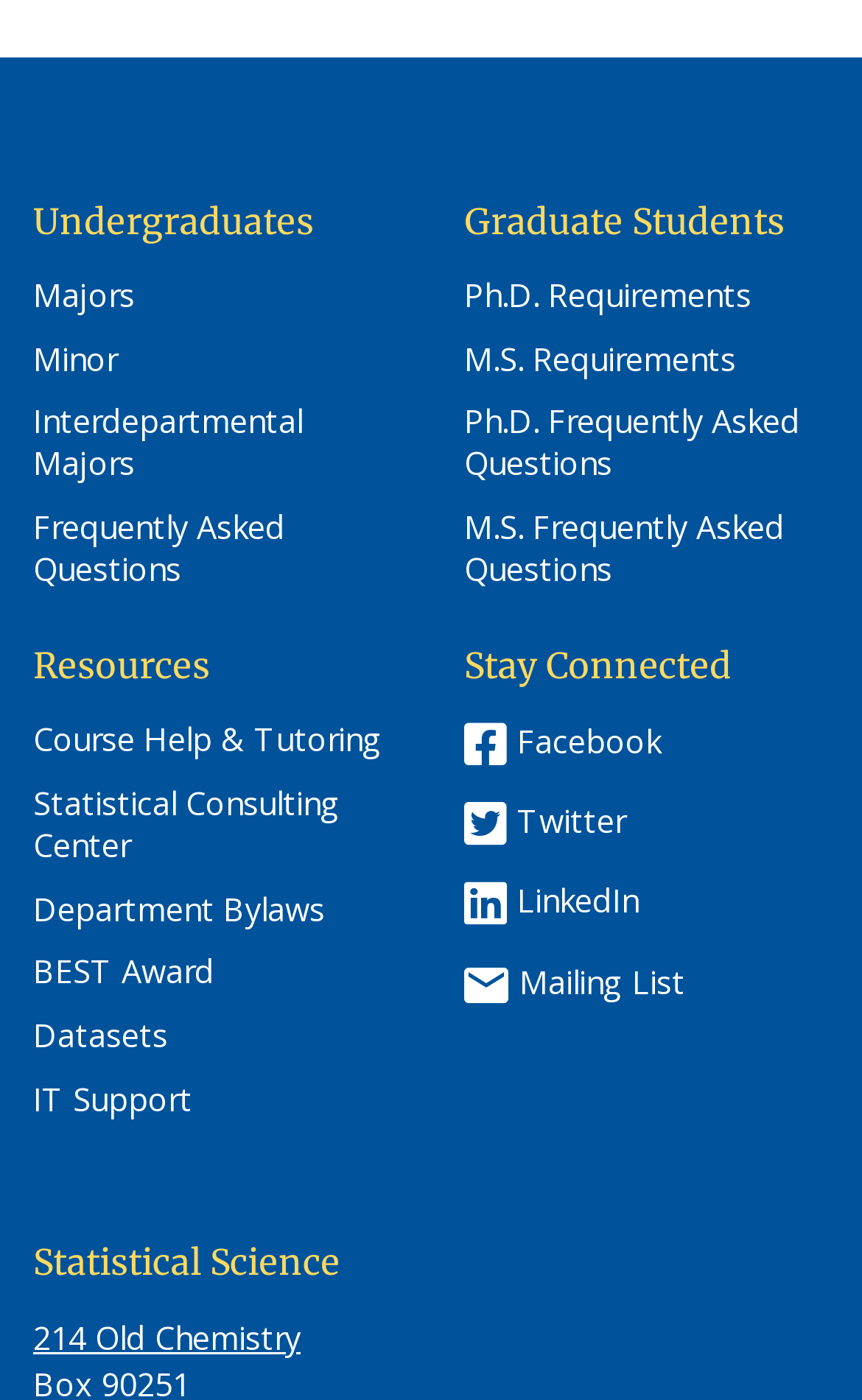Provide the bounding box coordinates of the HTML element this sentence describes: "Datasets". The bounding box coordinates consist of four float numbers between 0 and 1, i.e., [left, top, right, bottom].

[0.038, 0.726, 0.195, 0.755]